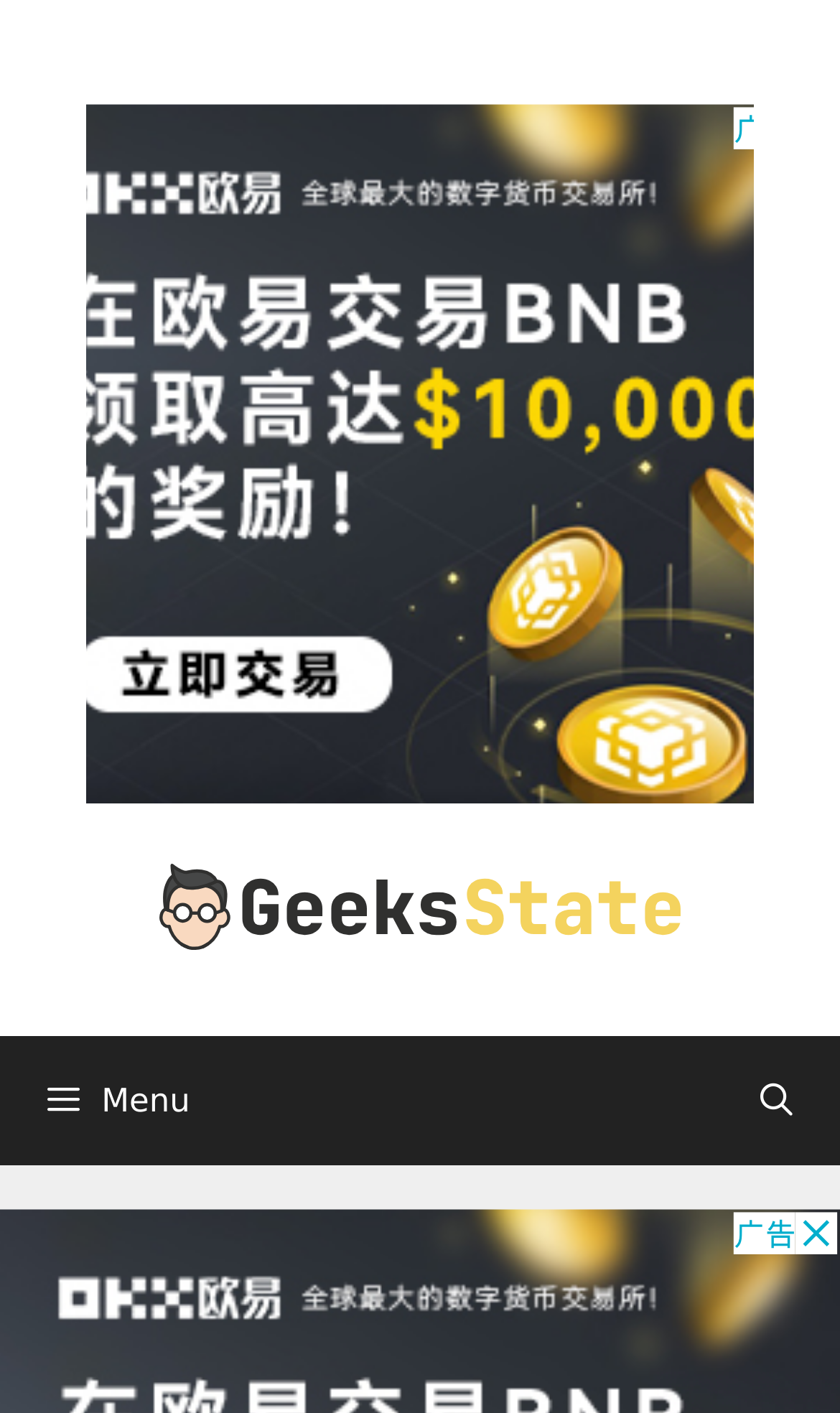How many navigation links are there?
From the screenshot, provide a brief answer in one word or phrase.

1